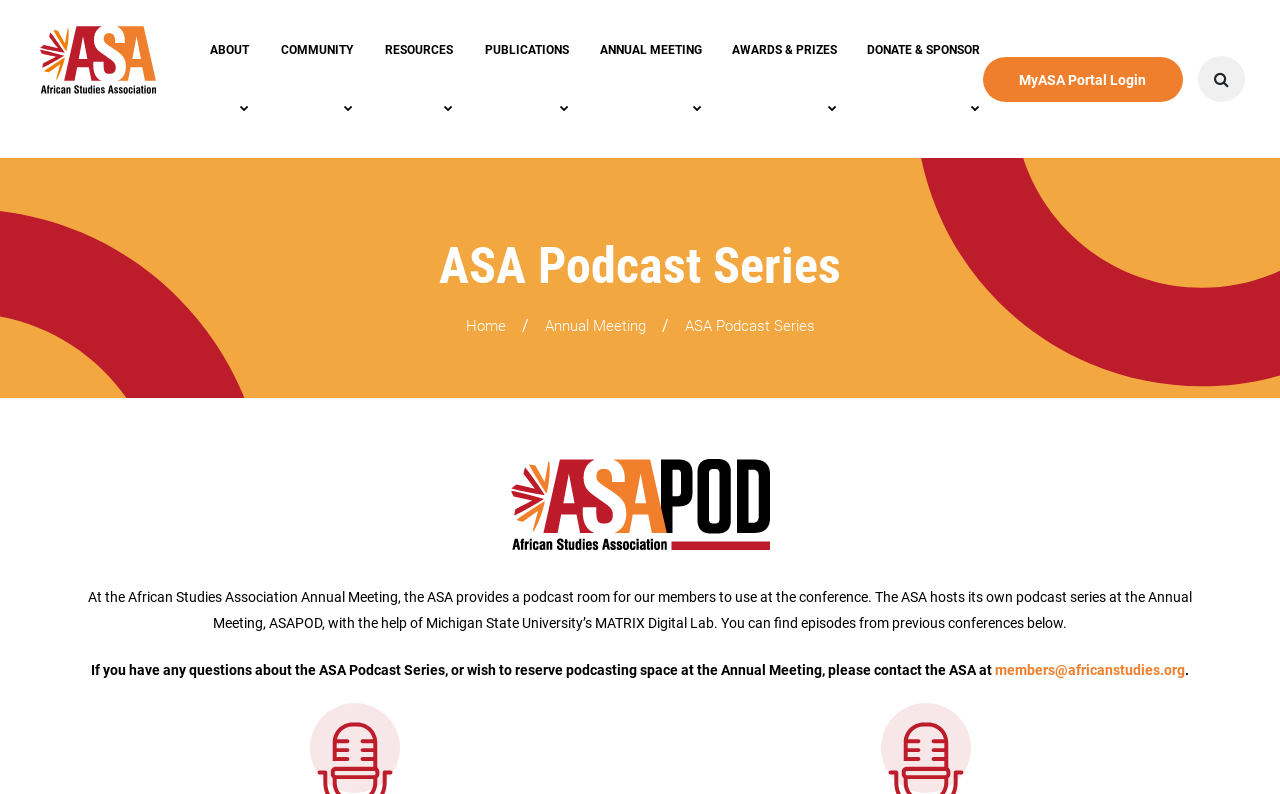Please find the bounding box coordinates of the element's region to be clicked to carry out this instruction: "view ABOUT page".

[0.153, 0.025, 0.194, 0.101]